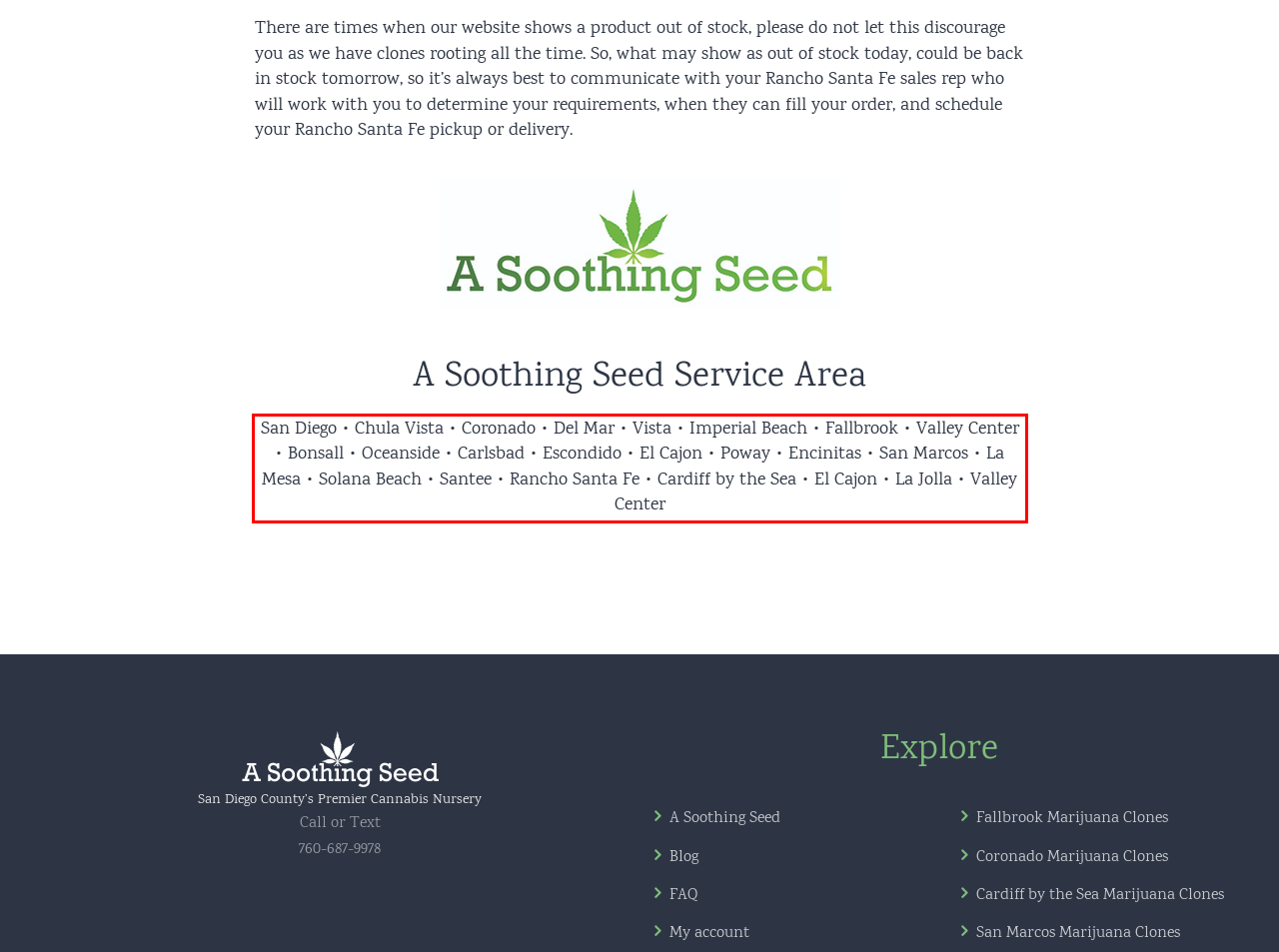Given the screenshot of a webpage, identify the red rectangle bounding box and recognize the text content inside it, generating the extracted text.

San Diego • Chula Vista • Coronado • Del Mar • Vista • Imperial Beach • Fallbrook • Valley Center • Bonsall • Oceanside • Carlsbad • Escondido • El Cajon • Poway • Encinitas • San Marcos • La Mesa • Solana Beach • Santee • Rancho Santa Fe • Cardiff by the Sea • El Cajon • La Jolla • Valley Center